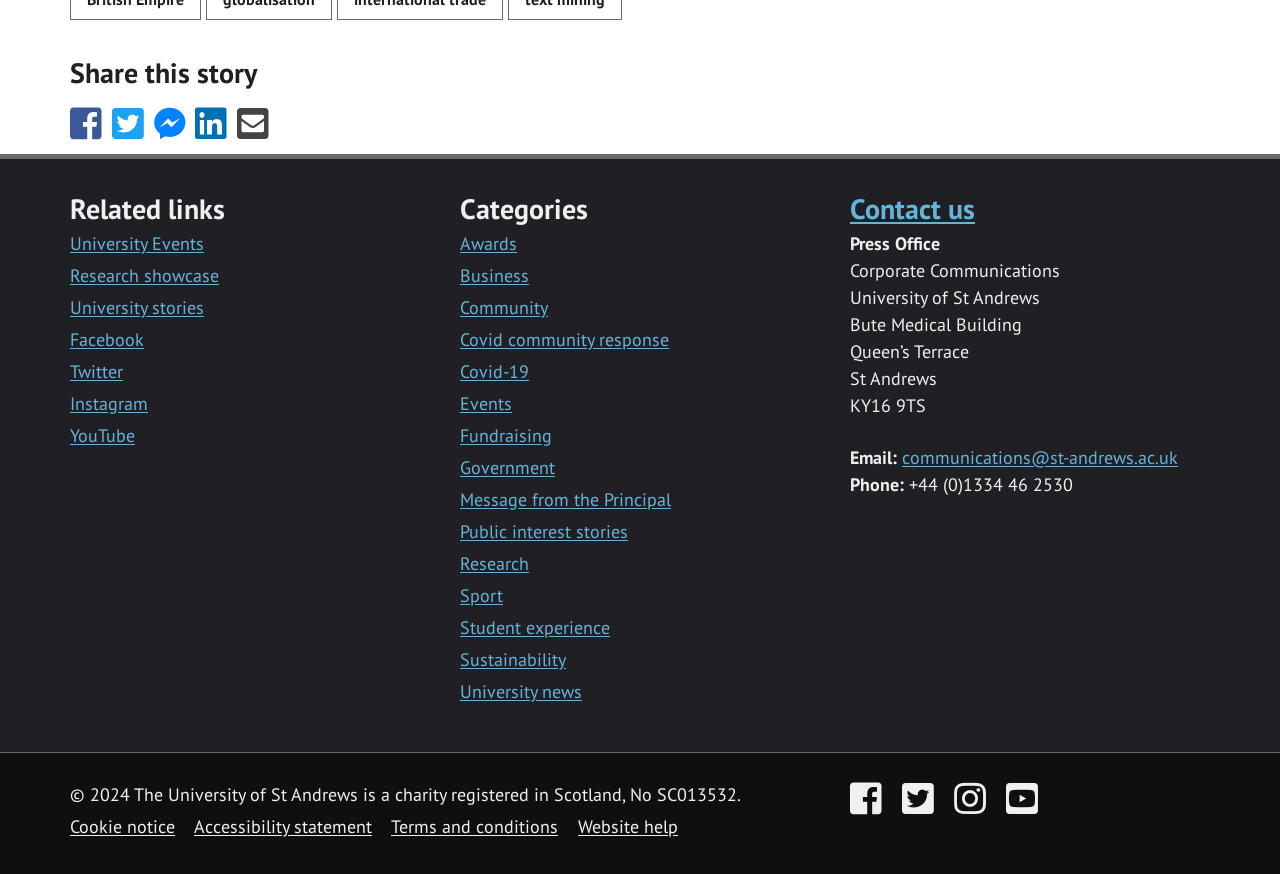Show the bounding box coordinates of the element that should be clicked to complete the task: "Contact us".

[0.664, 0.217, 0.762, 0.259]